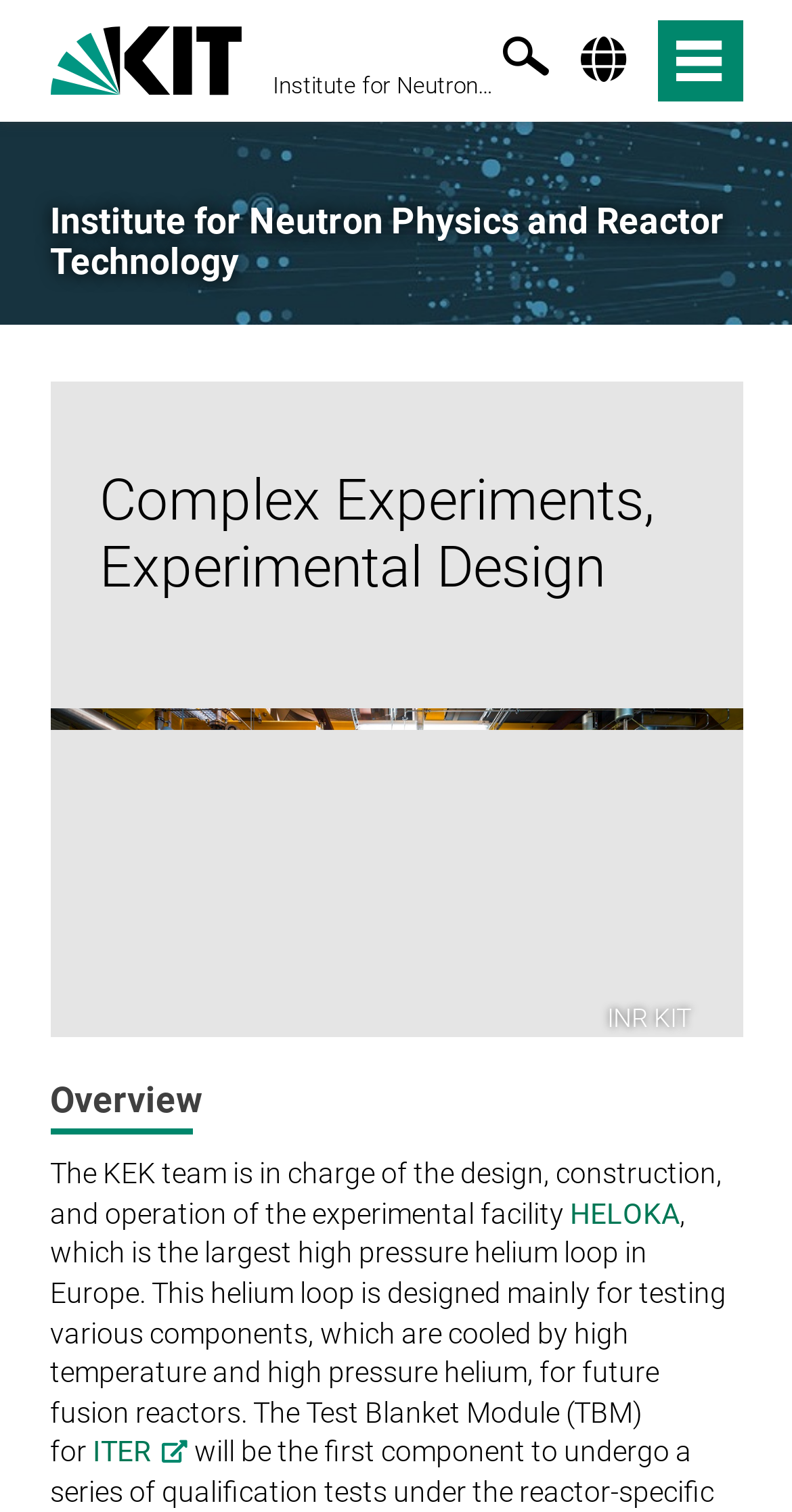What is the name of the institute?
Please provide a single word or phrase answer based on the image.

KIT